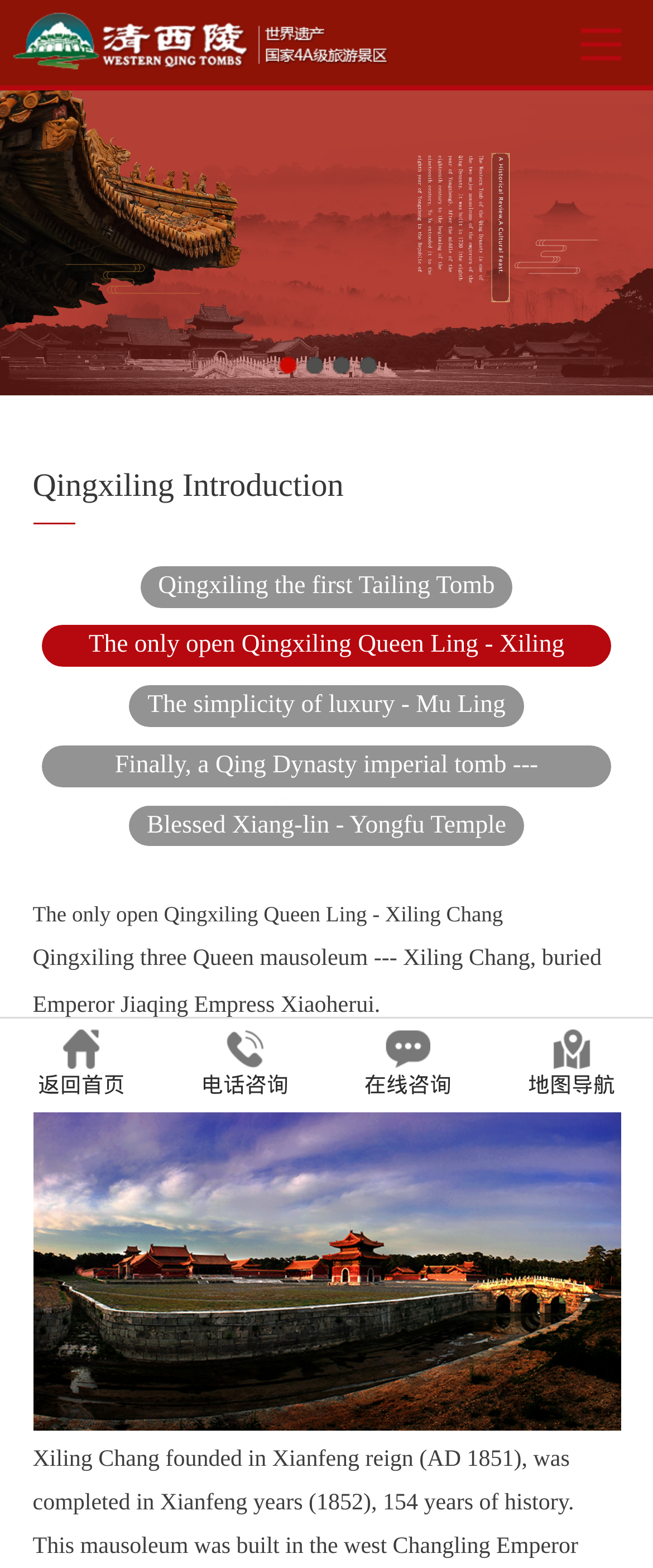How many navigation links are at the top of the webpage?
Look at the screenshot and respond with a single word or phrase.

2